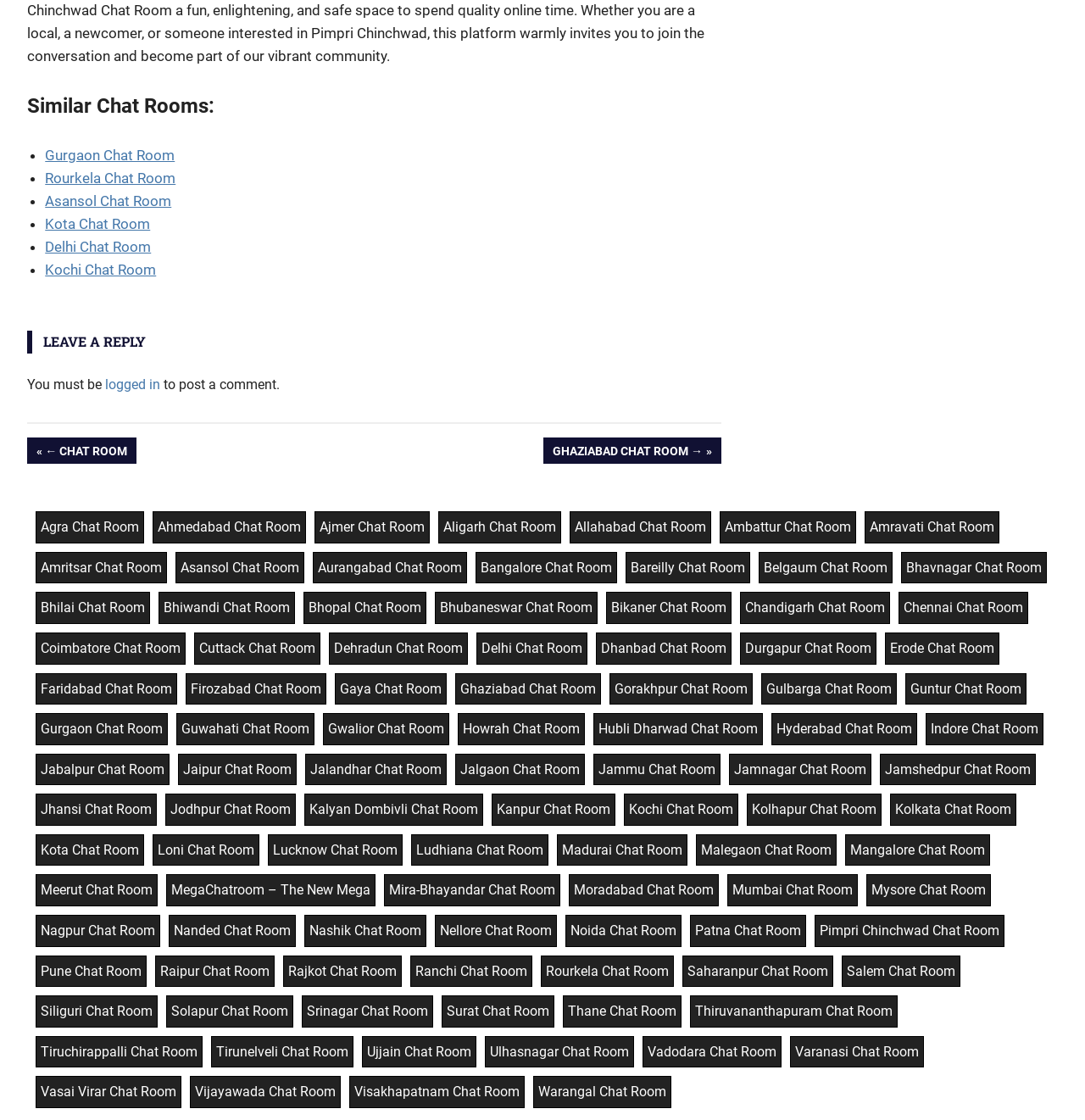Please examine the image and answer the question with a detailed explanation:
What is the purpose of the links in the grid-like structure?

The links in the grid-like structure are labeled with the names of different cities and locations, such as Agra, Ahmedabad, Ajmer, and so on. These links likely lead to different chat rooms or forums dedicated to each location, allowing users to access and participate in discussions related to their area of interest.